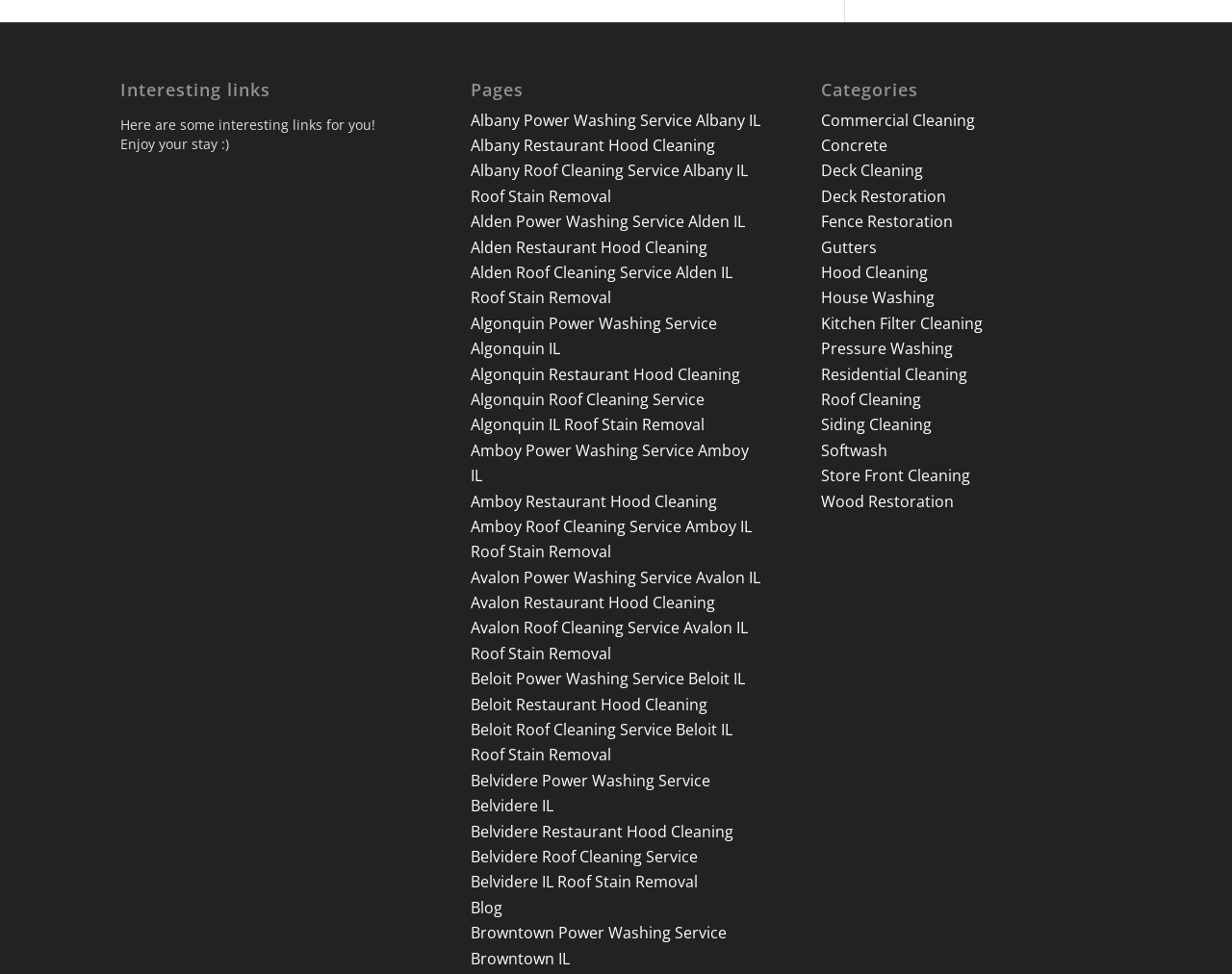Given the element description, predict the bounding box coordinates in the format (top-left x, top-left y, bottom-right x, bottom-right y). Make sure all values are between 0 and 1. Here is the element description: Siding Cleaning

[0.666, 0.425, 0.756, 0.447]